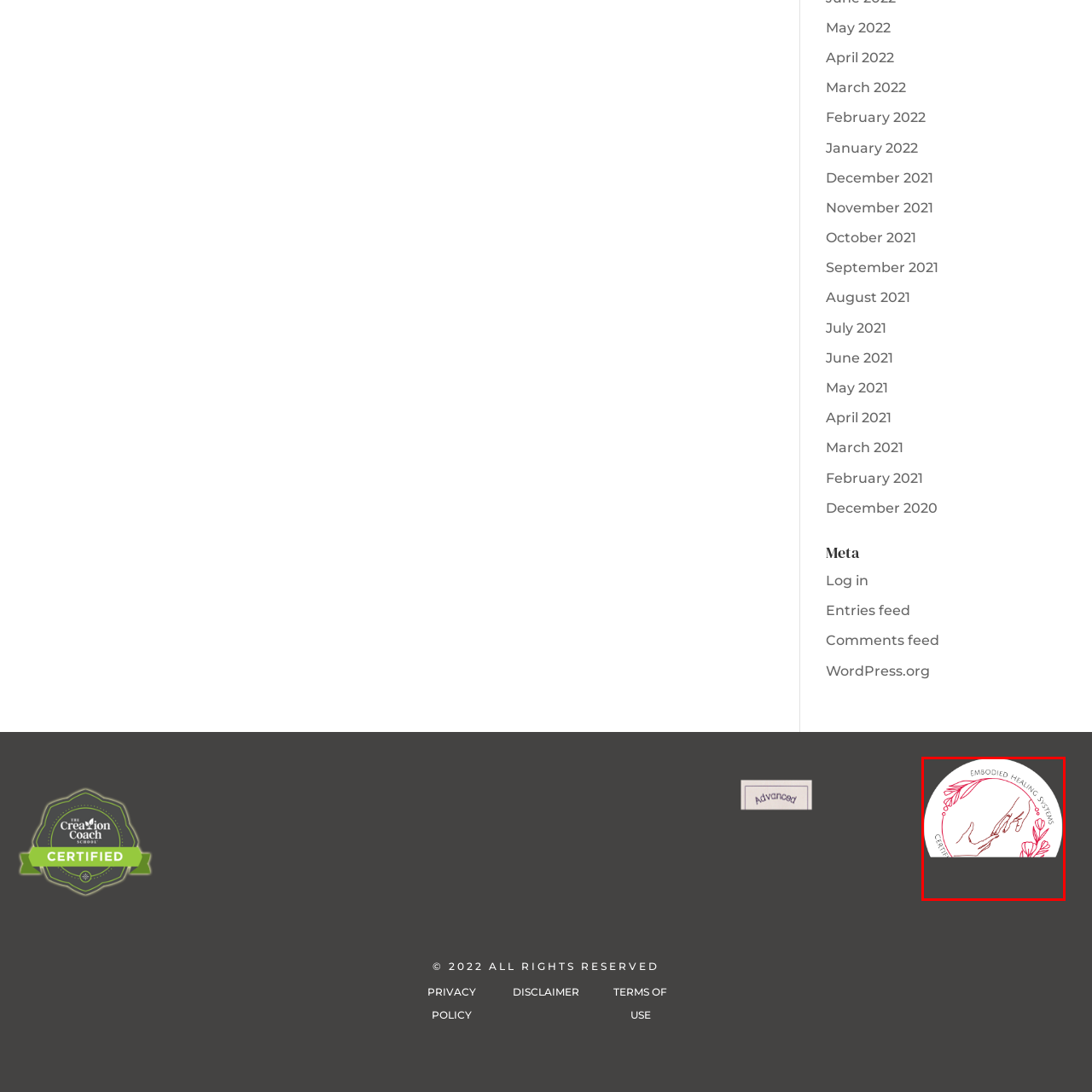What is the color scheme of the logo?
Analyze the image encased by the red bounding box and elaborate on your answer to the question.

The caption describes the color scheme as 'soft reds against a light background', which suggests a calming and serene visual effect.